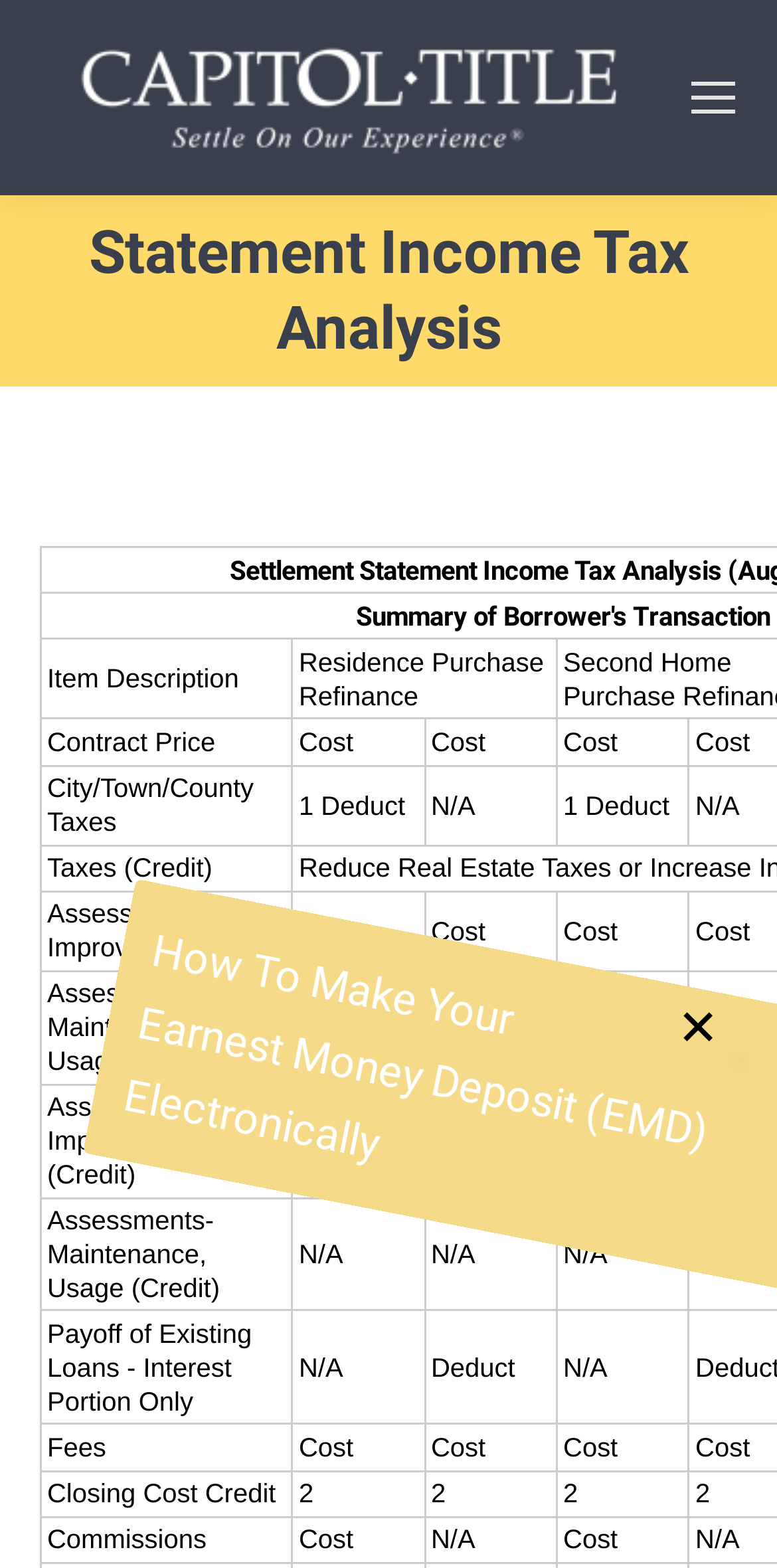Give an in-depth explanation of the webpage layout and content.

The webpage is titled "Statement Income Tax Analysis – Capitol Title Group" and appears to be a financial analysis page. At the top right corner, there is a mobile menu icon and a link to "Capitol Title Group" with an accompanying image of the company's logo. Below the title, there is a heading "Statement Income Tax Analysis" that spans almost the entire width of the page.

Under the heading, there is a large grid with multiple rows and columns, taking up most of the page's real estate. The grid has several columns, including "Item Description", "Residence Purchase Refinance", "Contract Price", "Cost", and others. Each row represents a different item, with corresponding values in each column. The grid cells contain various values, such as "N/A", "Deduct", "Cost", and numerical values.

At the bottom right corner of the page, there is a link "Go to Top" with an accompanying image. This suggests that the page is long and allows users to quickly navigate back to the top.

Overall, the webpage appears to be a detailed financial analysis page, likely used for income tax analysis and planning.